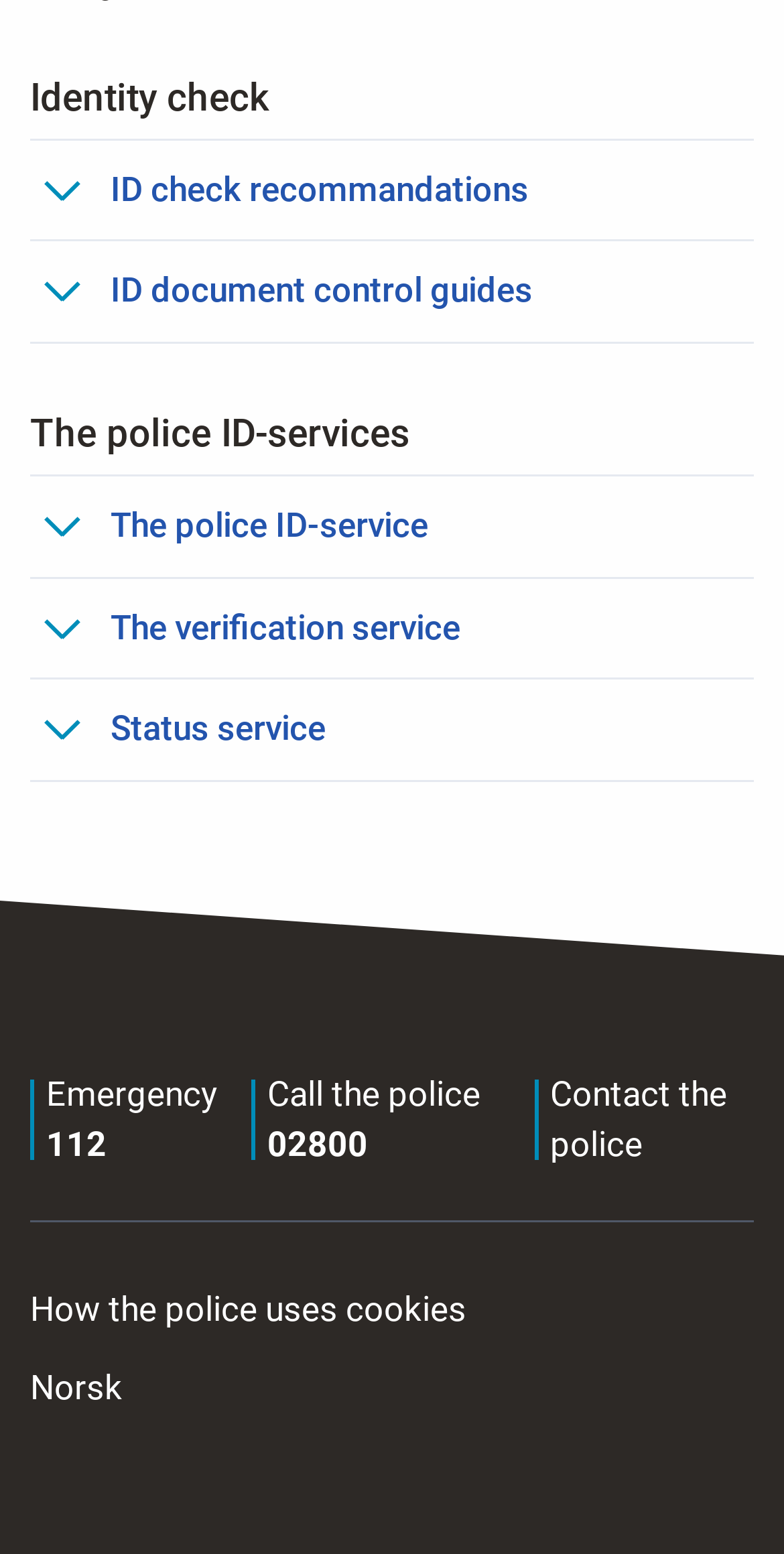What is the last service listed?
Answer the question with a single word or phrase derived from the image.

Status service